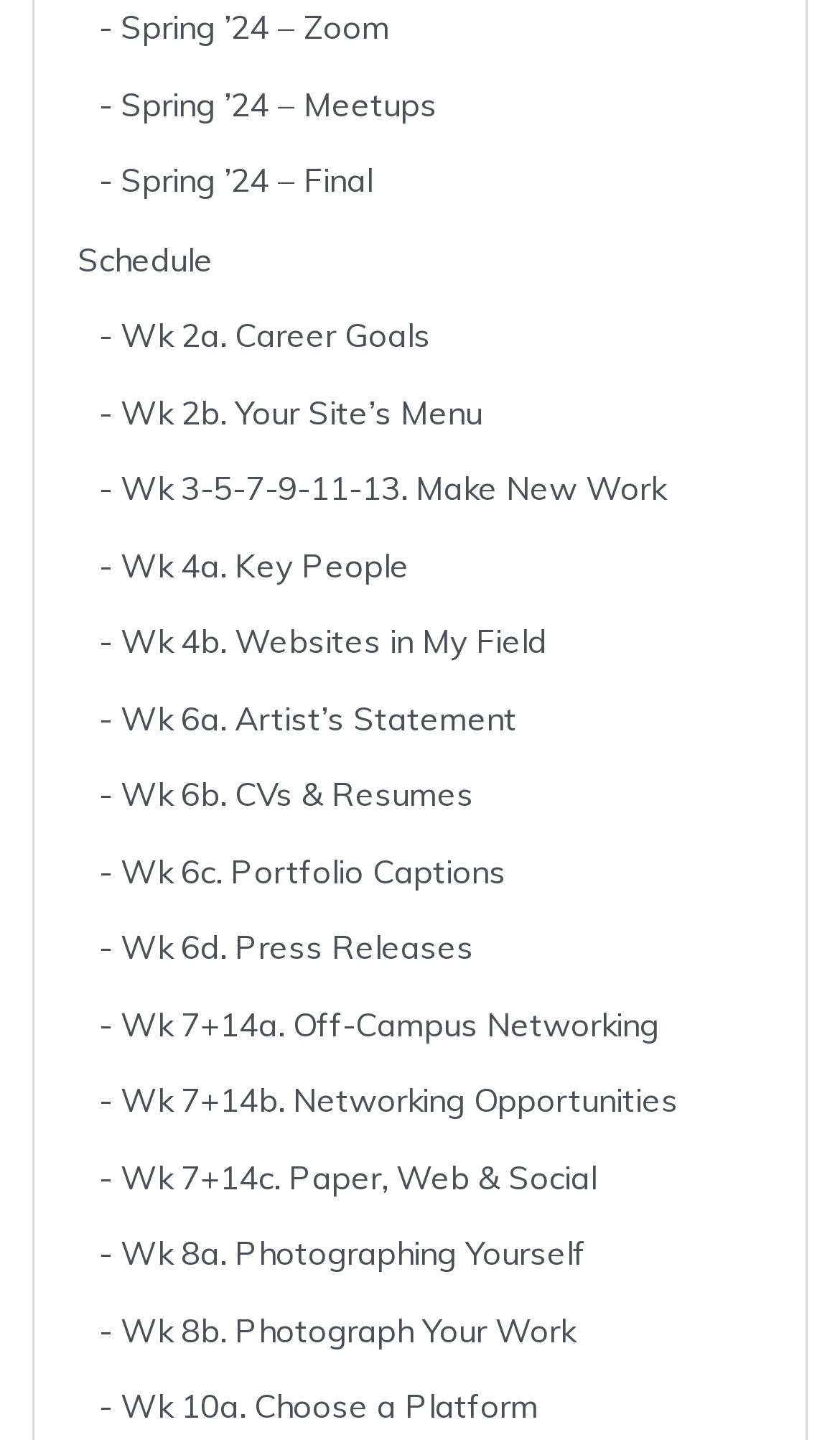Using the given description, provide the bounding box coordinates formatted as (top-left x, top-left y, bottom-right x, bottom-right y), with all values being floating point numbers between 0 and 1. Description: Wk 3-5-7-9-11-13. Make New Work

[0.144, 0.325, 0.792, 0.353]